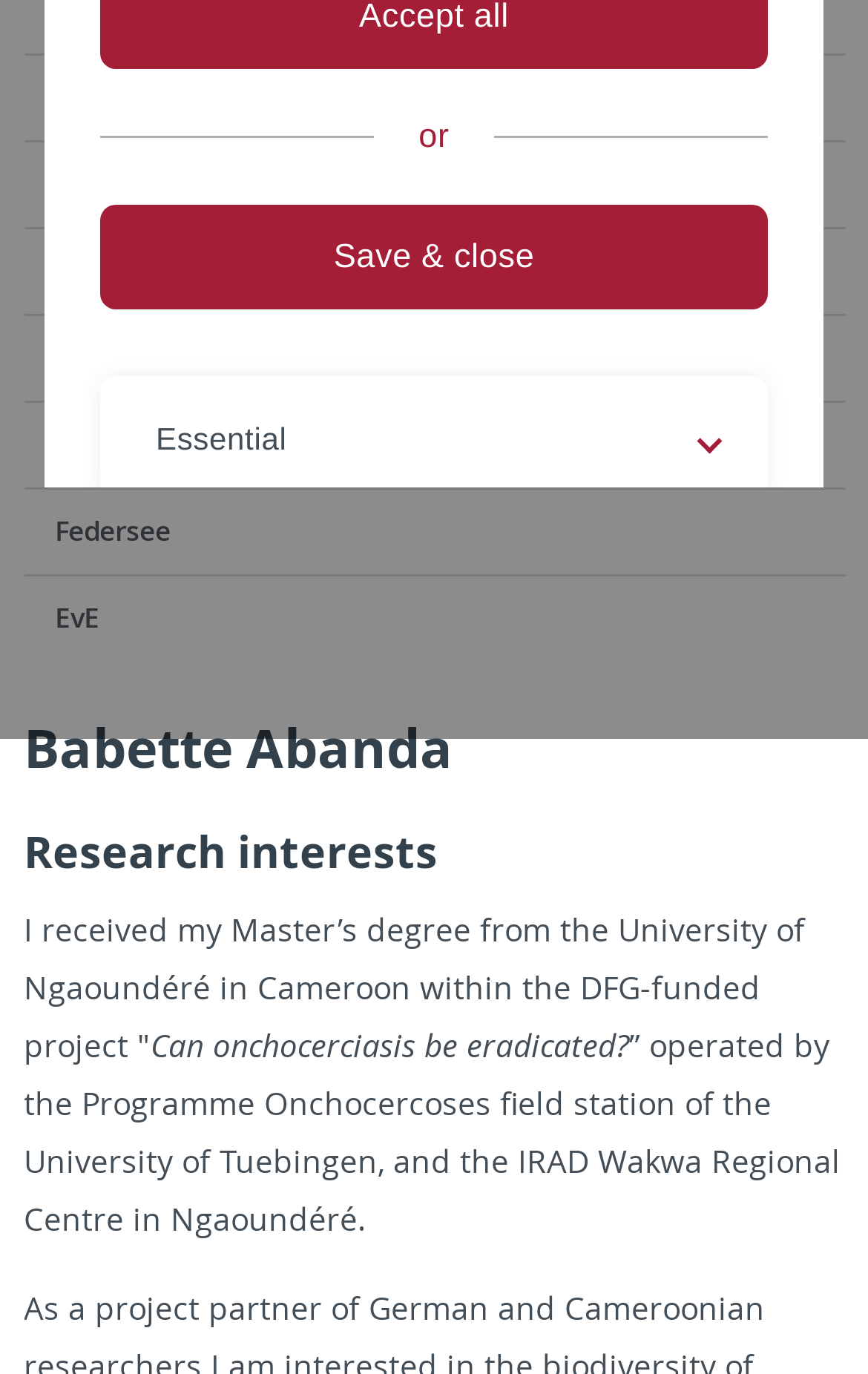Determine the bounding box coordinates for the UI element described. Format the coordinates as (top-left x, top-left y, bottom-right x, bottom-right y) and ensure all values are between 0 and 1. Element description: Lehre

[0.027, 0.23, 0.973, 0.293]